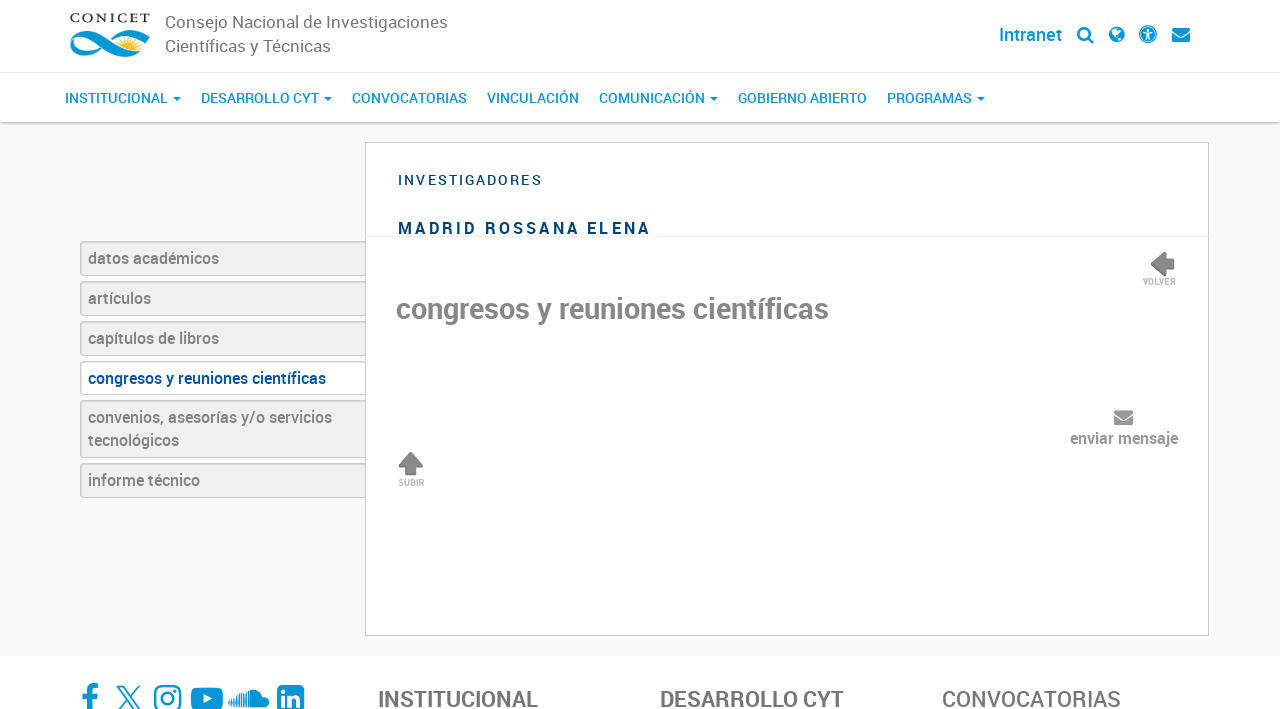Give the bounding box coordinates for the element described as: "datos académicos".

[0.062, 0.34, 0.285, 0.389]